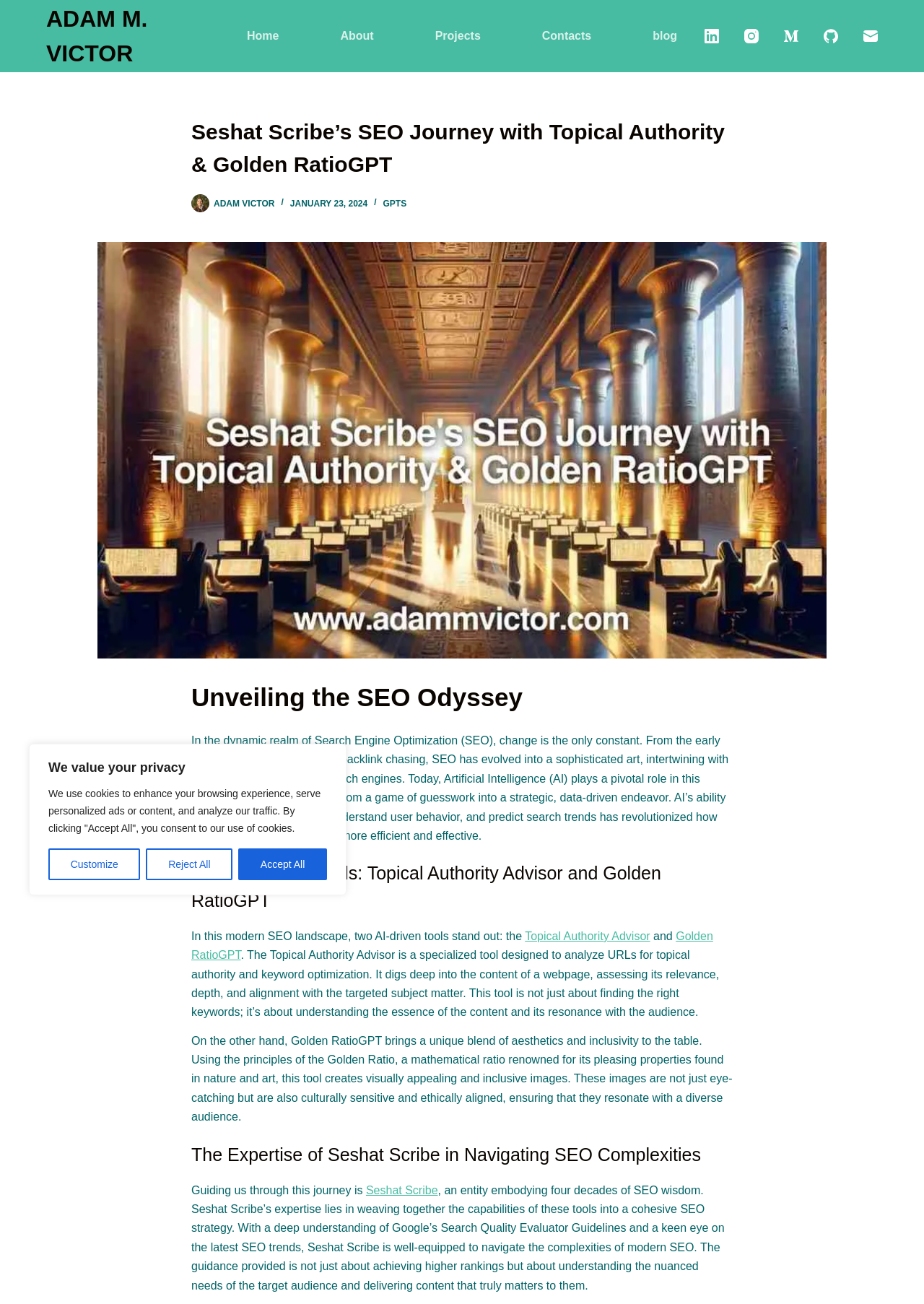Can you identify and provide the main heading of the webpage?

Seshat Scribe’s SEO Journey with Topical Authority & Golden RatioGPT